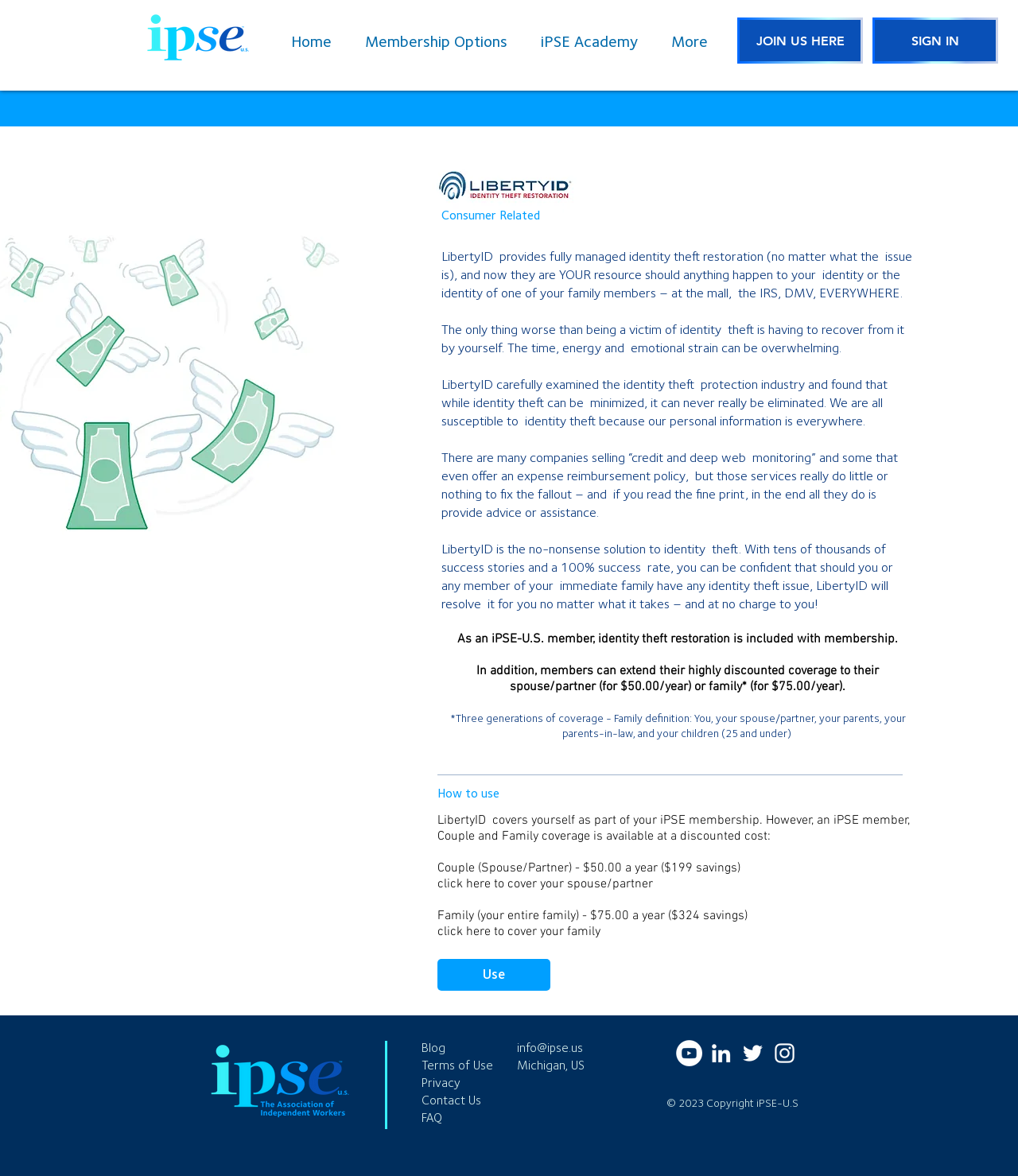Please provide a short answer using a single word or phrase for the question:
What is the cost of Family coverage per year?

$75.00